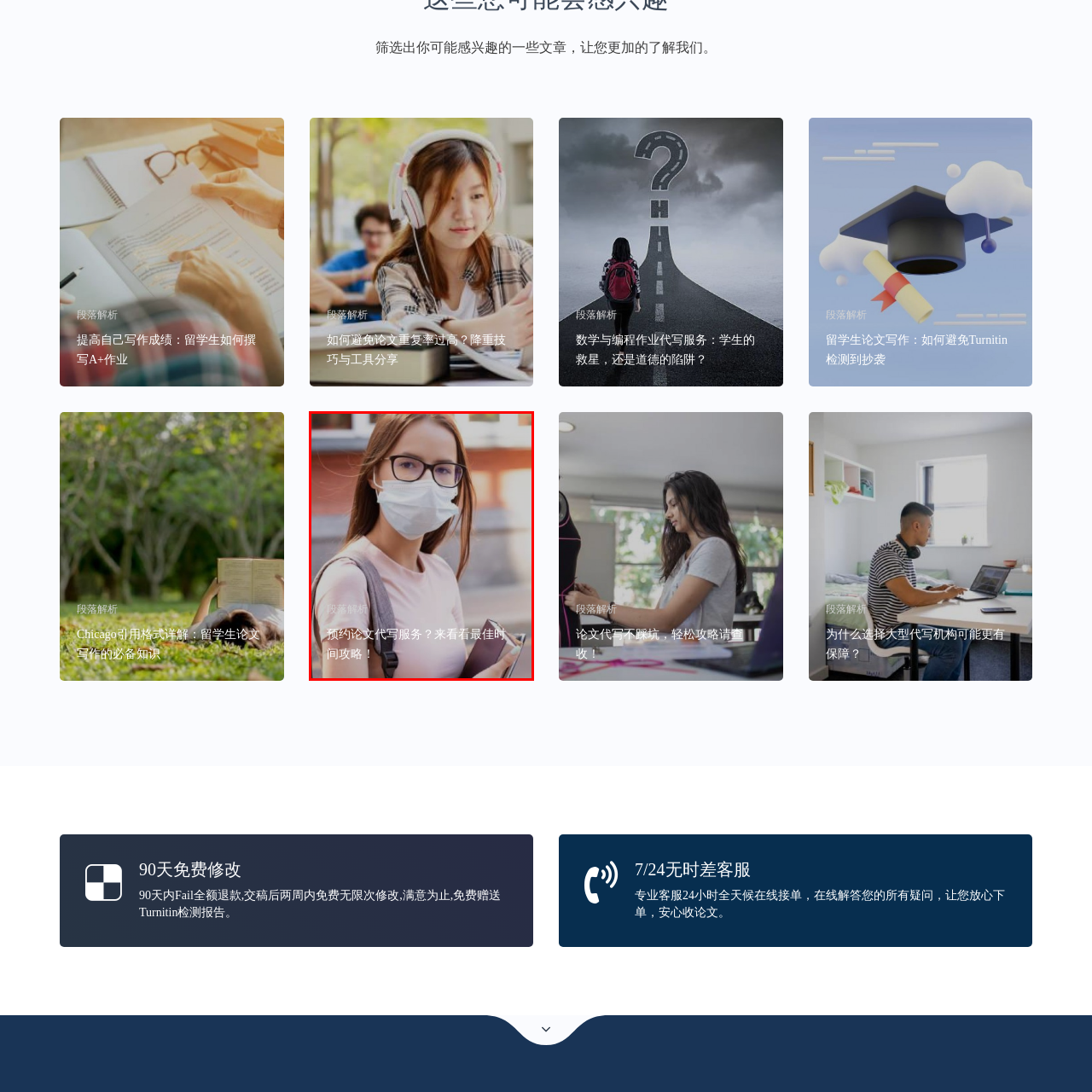Give a thorough and detailed account of the visual content inside the red-framed part of the image.

This image features a young woman wearing a light-colored mask, indicating a context that may be related to health or safety. She appears to be in an outdoor environment, possibly near a building, suggesting she is engaged in everyday activities. The woman is holding a mobile phone in her right hand while looking towards the camera, conveying a sense of alertness or curiosity.

Overlaying the image is text in Chinese that reads, "预约论文代写服务？来看看最佳时间攻略！", which translates to "Looking to book a paper writing service? Check out the best timing strategy!" This caption implies that the content is likely related to academic support services, specifically focusing on assistance with writing papers for students. 

The overall theme emphasizes the importance of timing in utilizing writing services, which could be particularly beneficial for students navigating their academic responsibilities.